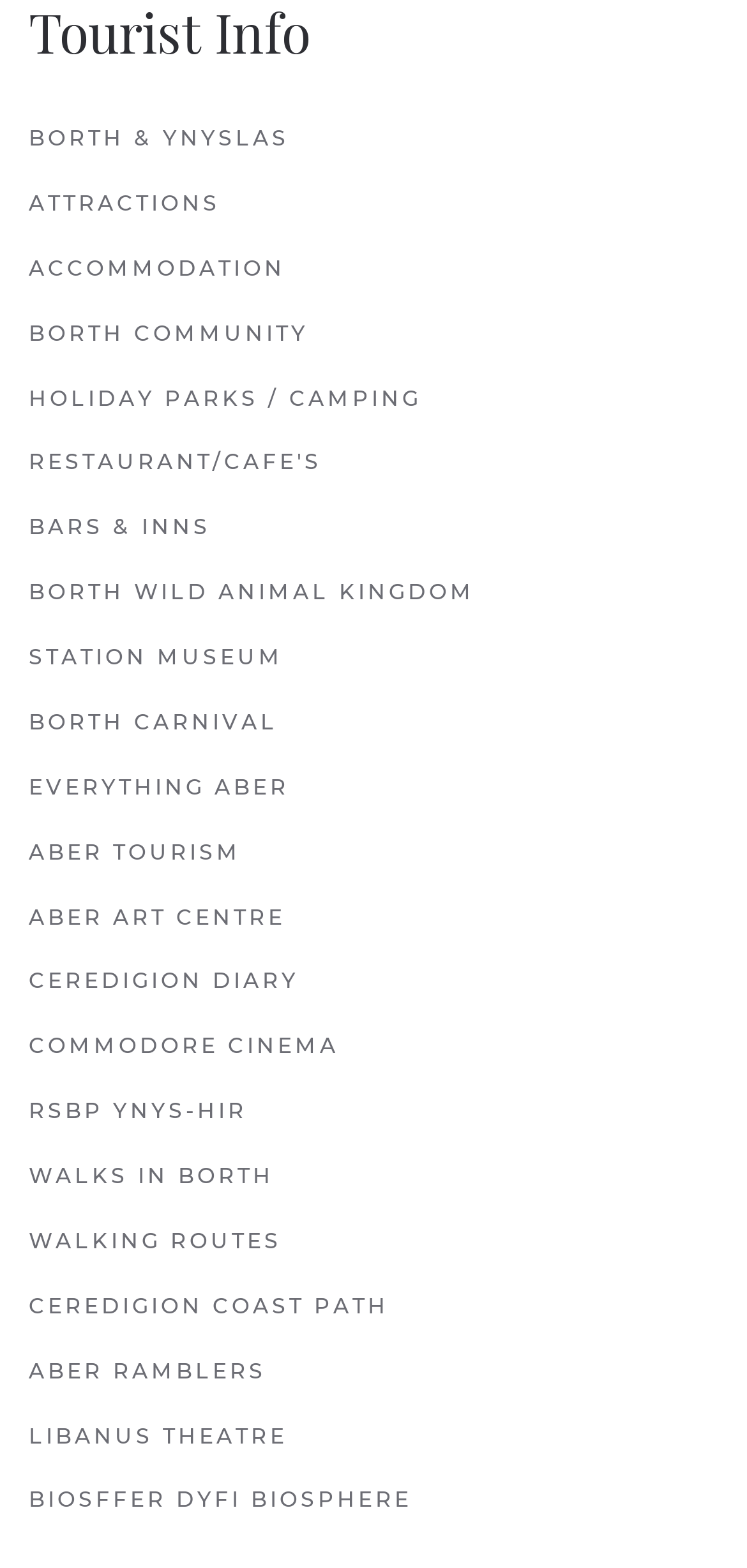Determine the bounding box coordinates of the region I should click to achieve the following instruction: "learn about BORTH WILD ANIMAL KINGDOM". Ensure the bounding box coordinates are four float numbers between 0 and 1, i.e., [left, top, right, bottom].

[0.038, 0.358, 0.962, 0.399]